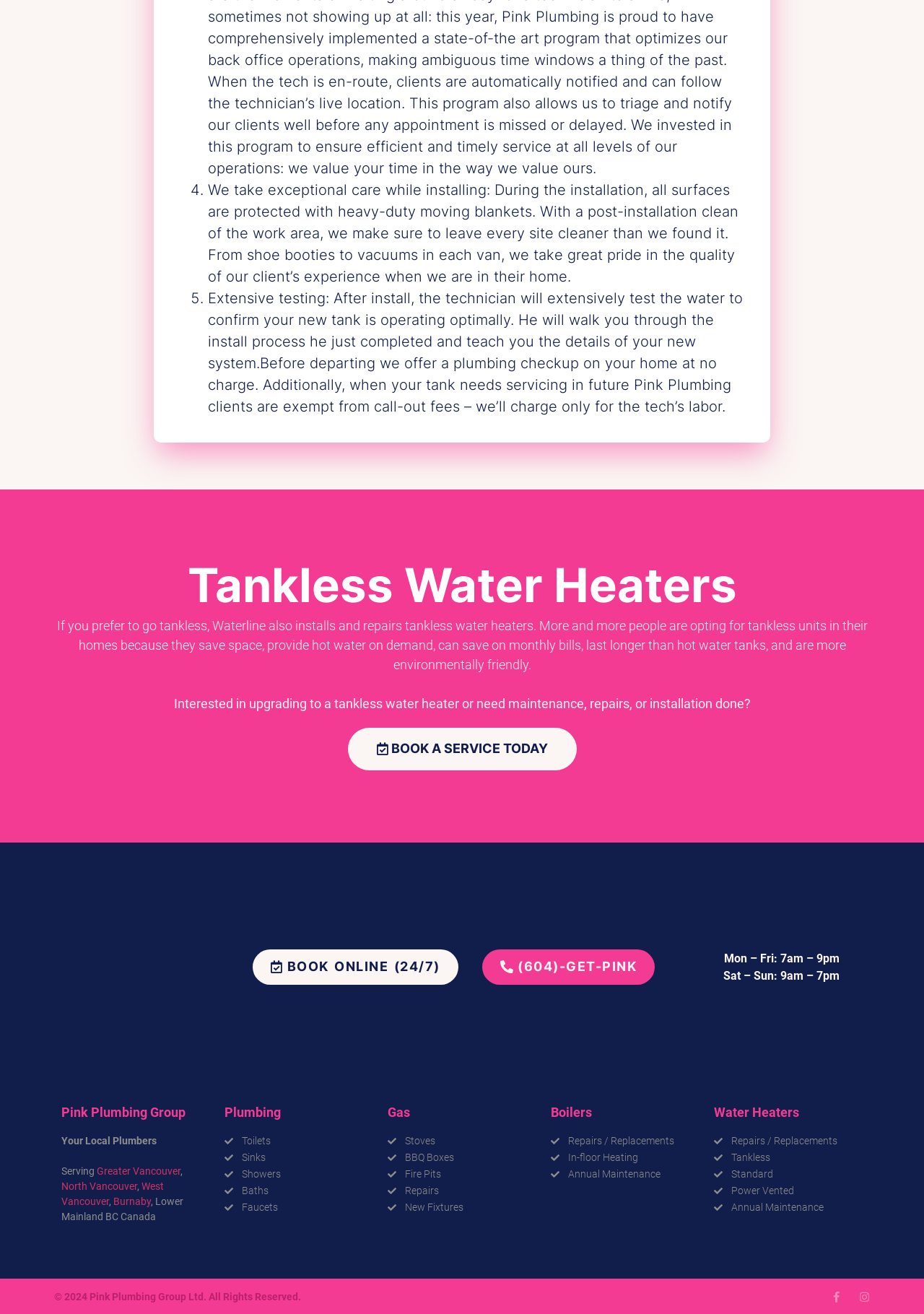Please determine the bounding box coordinates for the element with the description: "West Vancouver".

[0.066, 0.898, 0.177, 0.919]